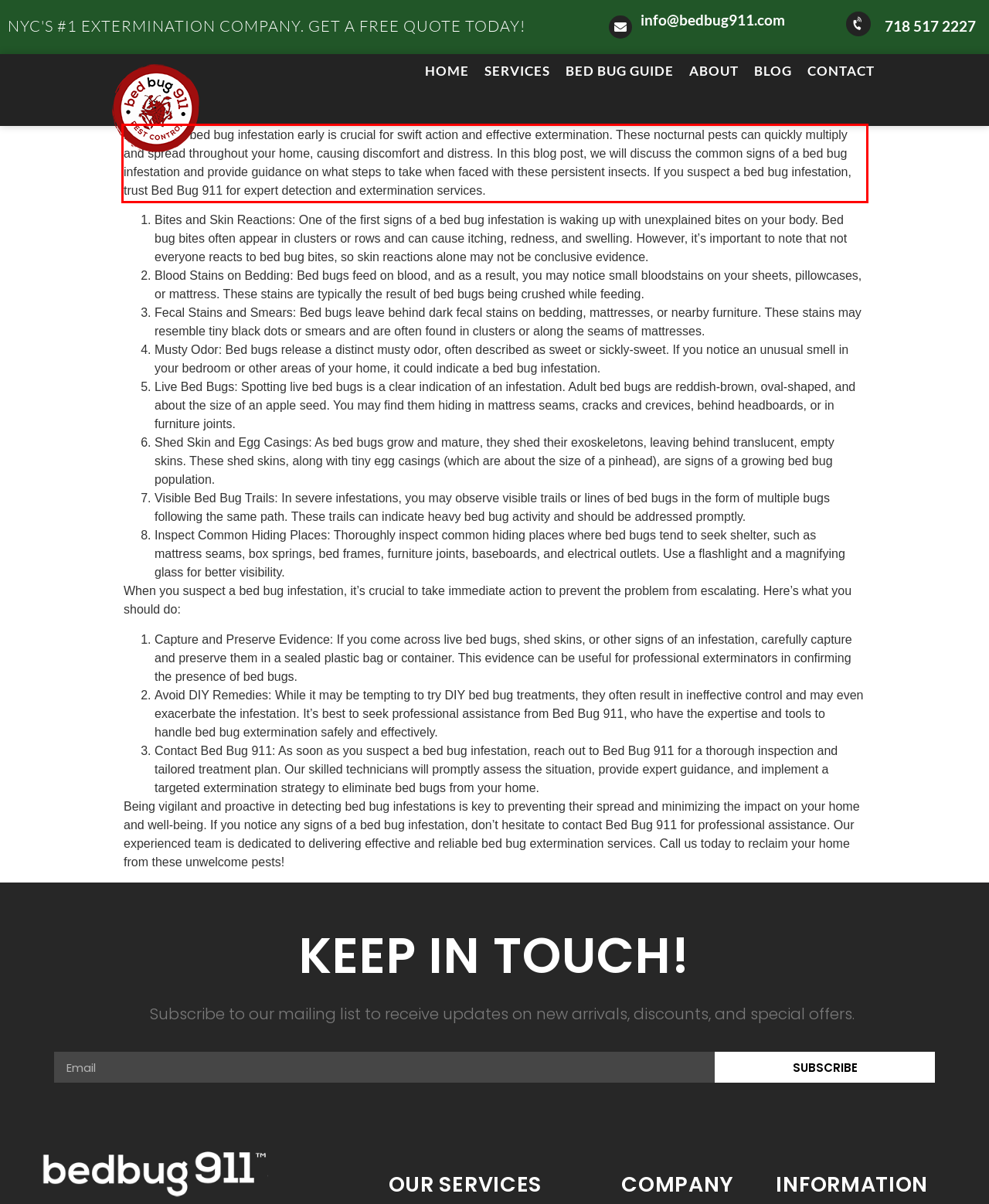Identify the text within the red bounding box on the webpage screenshot and generate the extracted text content.

Detecting a bed bug infestation early is crucial for swift action and effective extermination. These nocturnal pests can quickly multiply and spread throughout your home, causing discomfort and distress. In this blog post, we will discuss the common signs of a bed bug infestation and provide guidance on what steps to take when faced with these persistent insects. If you suspect a bed bug infestation, trust Bed Bug 911 for expert detection and extermination services.